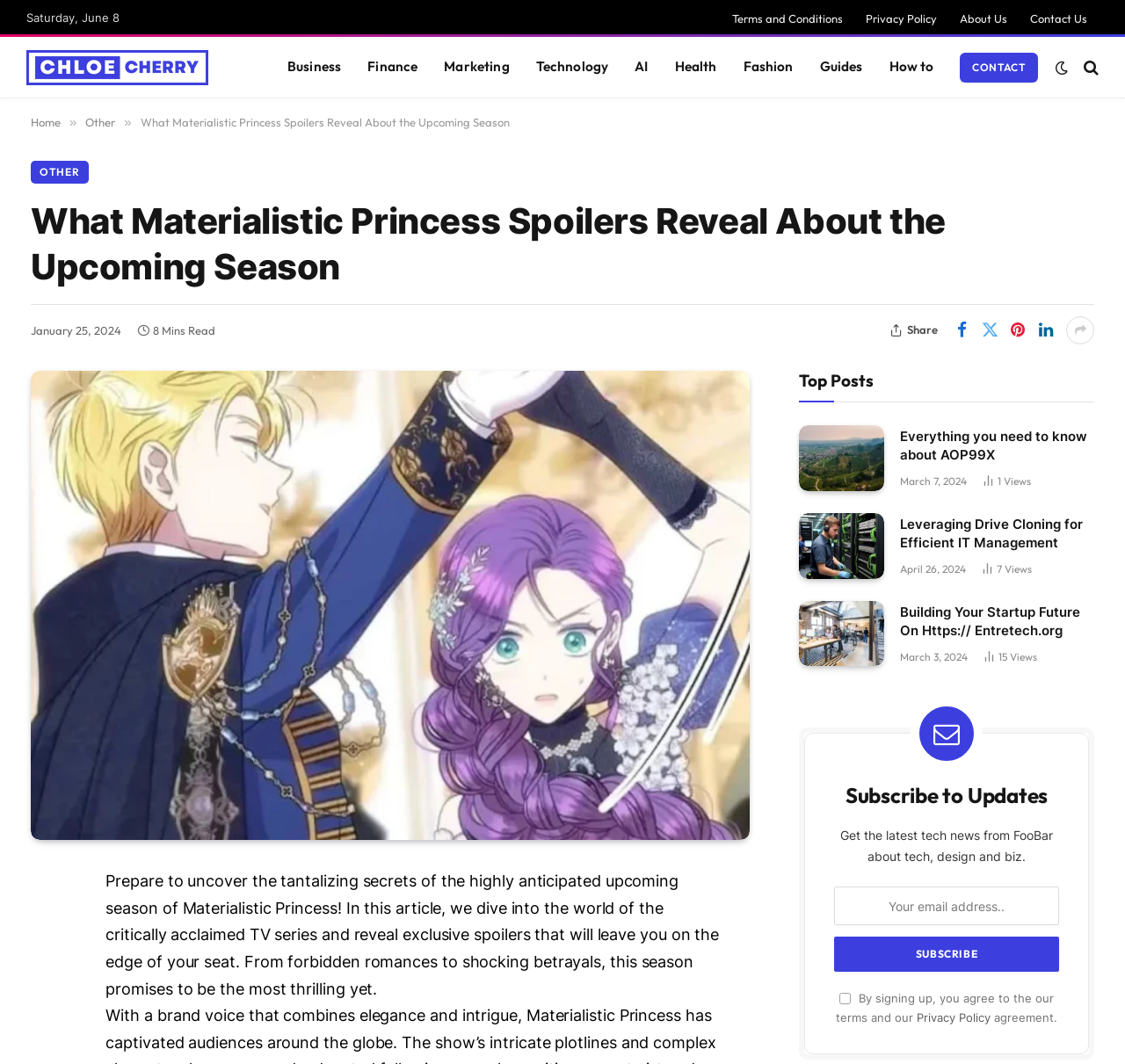Identify the bounding box coordinates for the UI element described as: "name="EMAIL" placeholder="Your email address.."".

[0.741, 0.834, 0.942, 0.87]